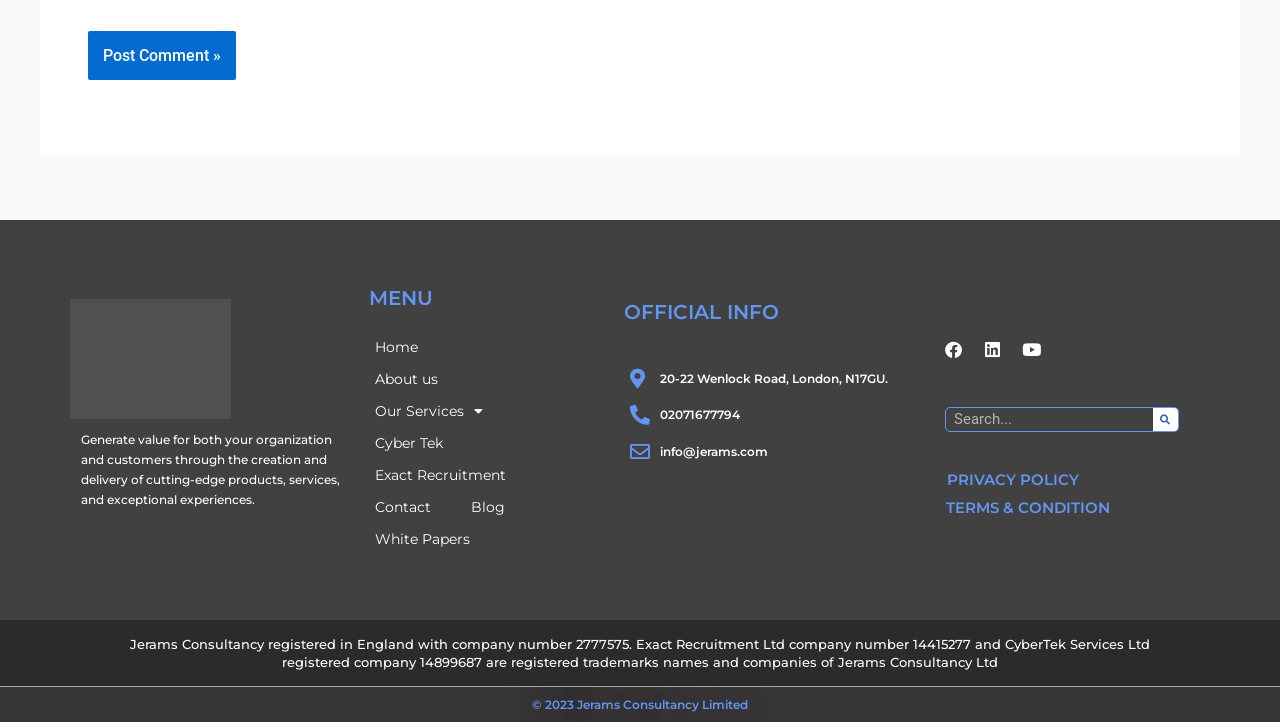Identify the bounding box coordinates of the region I need to click to complete this instruction: "Read the 'PRIVACY POLICY'".

[0.74, 0.65, 0.843, 0.677]